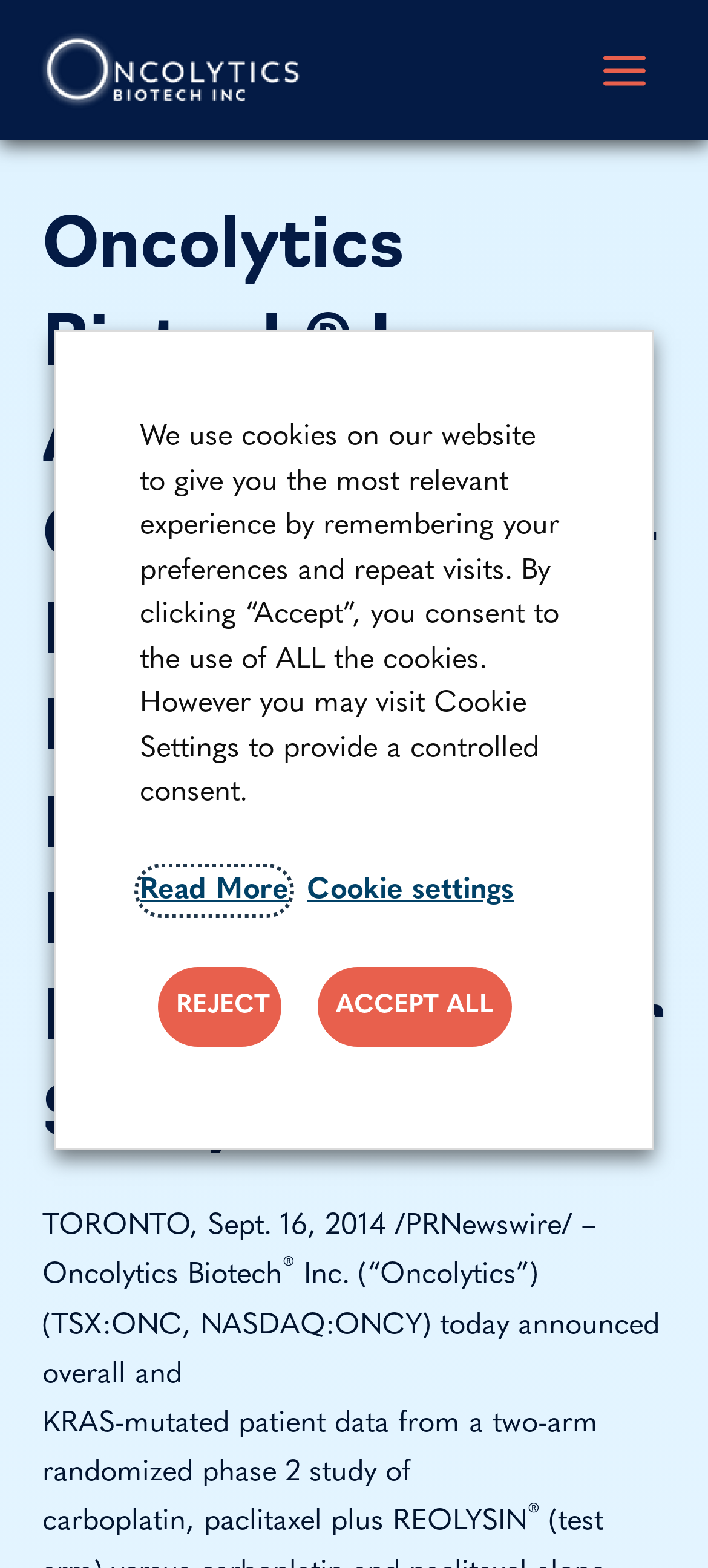What is the topic of the study?
Using the image as a reference, give a one-word or short phrase answer.

Pancreatic Cancer